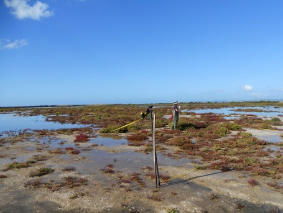What is the purpose of organizations like Ecology Australia?
Utilize the image to construct a detailed and well-explained answer.

The setting highlights the importance of ecological studies in such habitats, reflecting the work of organizations like Ecology Australia, which offers expert consulting services in ecological management and conservation efforts.